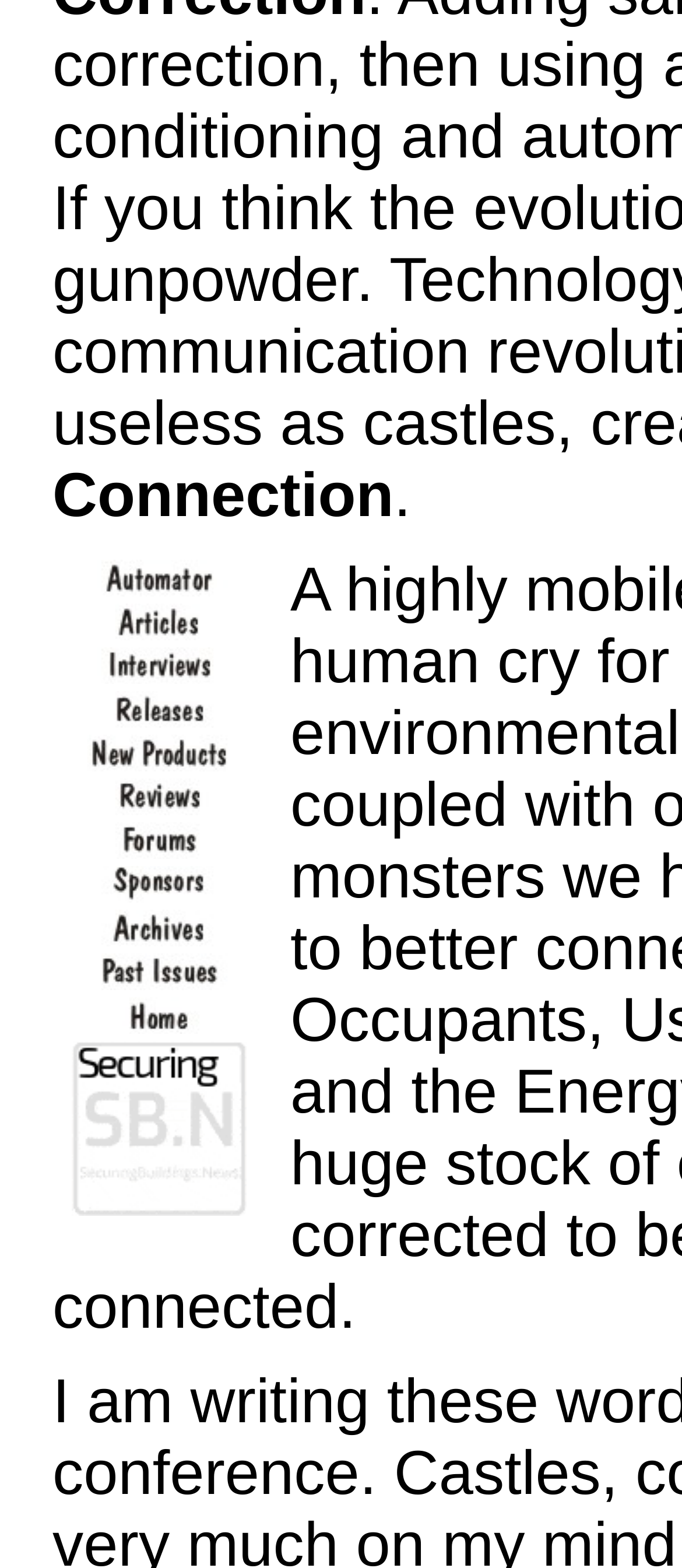Find the bounding box coordinates of the clickable region needed to perform the following instruction: "Go to Interviews". The coordinates should be provided as four float numbers between 0 and 1, i.e., [left, top, right, bottom].

[0.046, 0.422, 0.418, 0.441]